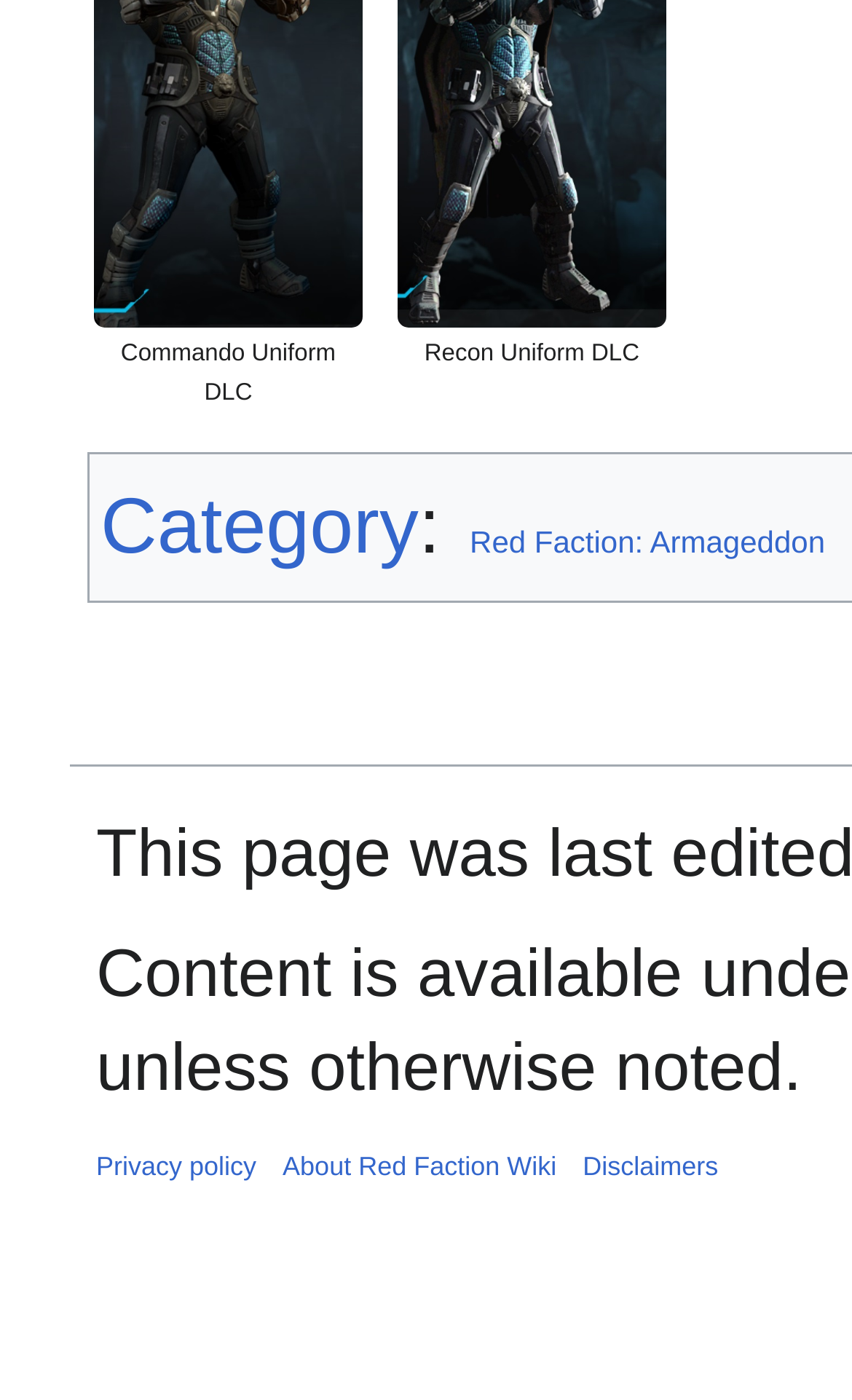What is the purpose of the links at the bottom of the page?
Please provide a full and detailed response to the question.

The links at the bottom of the page, such as 'Privacy policy', 'About Red Faction Wiki', and 'Disclaimers', suggest that they provide additional information about the webpage or its policies. They are likely not directly related to the DLC uniforms being displayed, but rather provide context or supporting information.